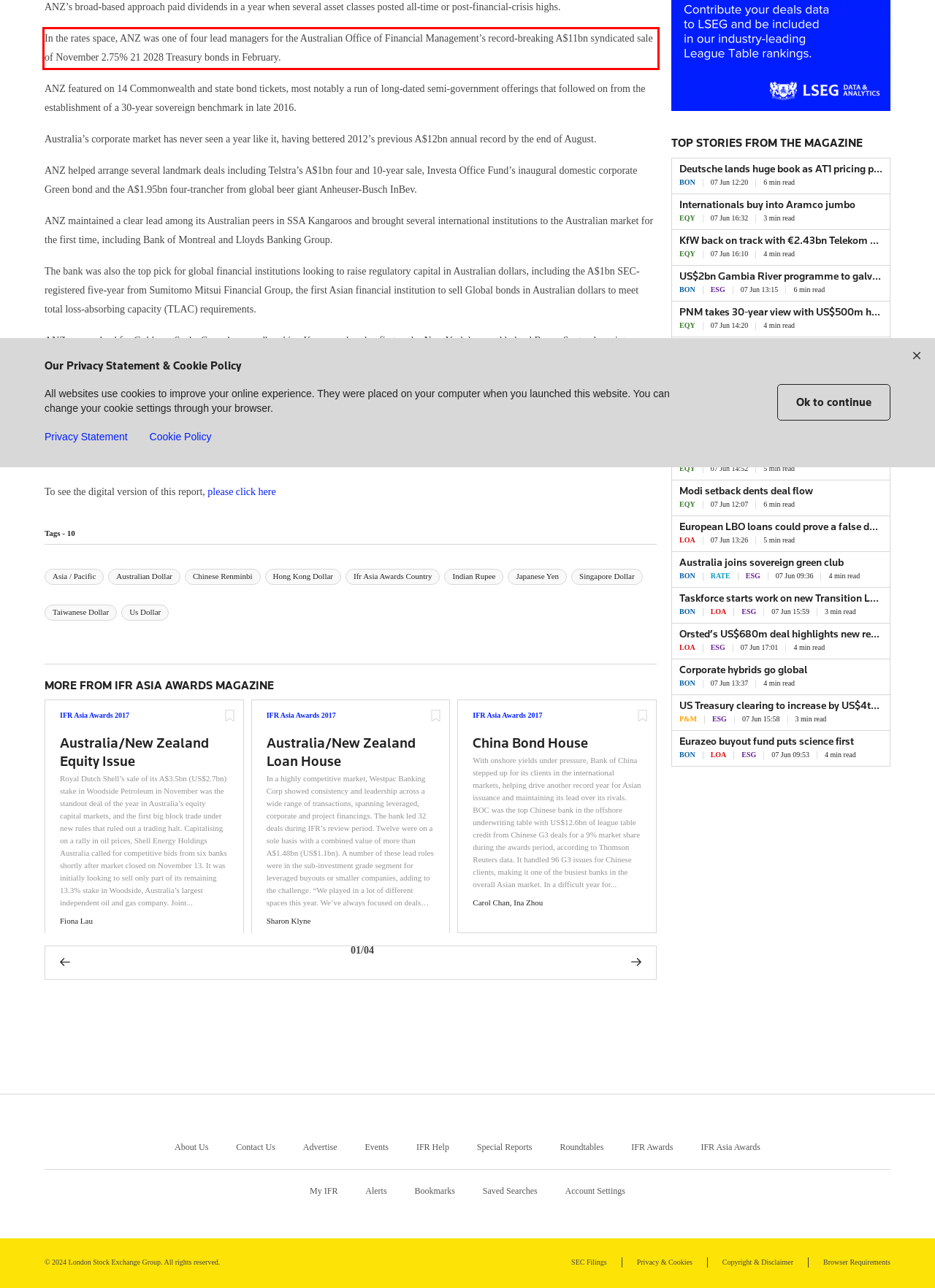You have a screenshot of a webpage, and there is a red bounding box around a UI element. Utilize OCR to extract the text within this red bounding box.

In the rates space, ANZ was one of four lead managers for the Australian Office of Financial Management’s record-breaking A$11bn syndicated sale of November 2.75% 21 2028 Treasury bonds in February.